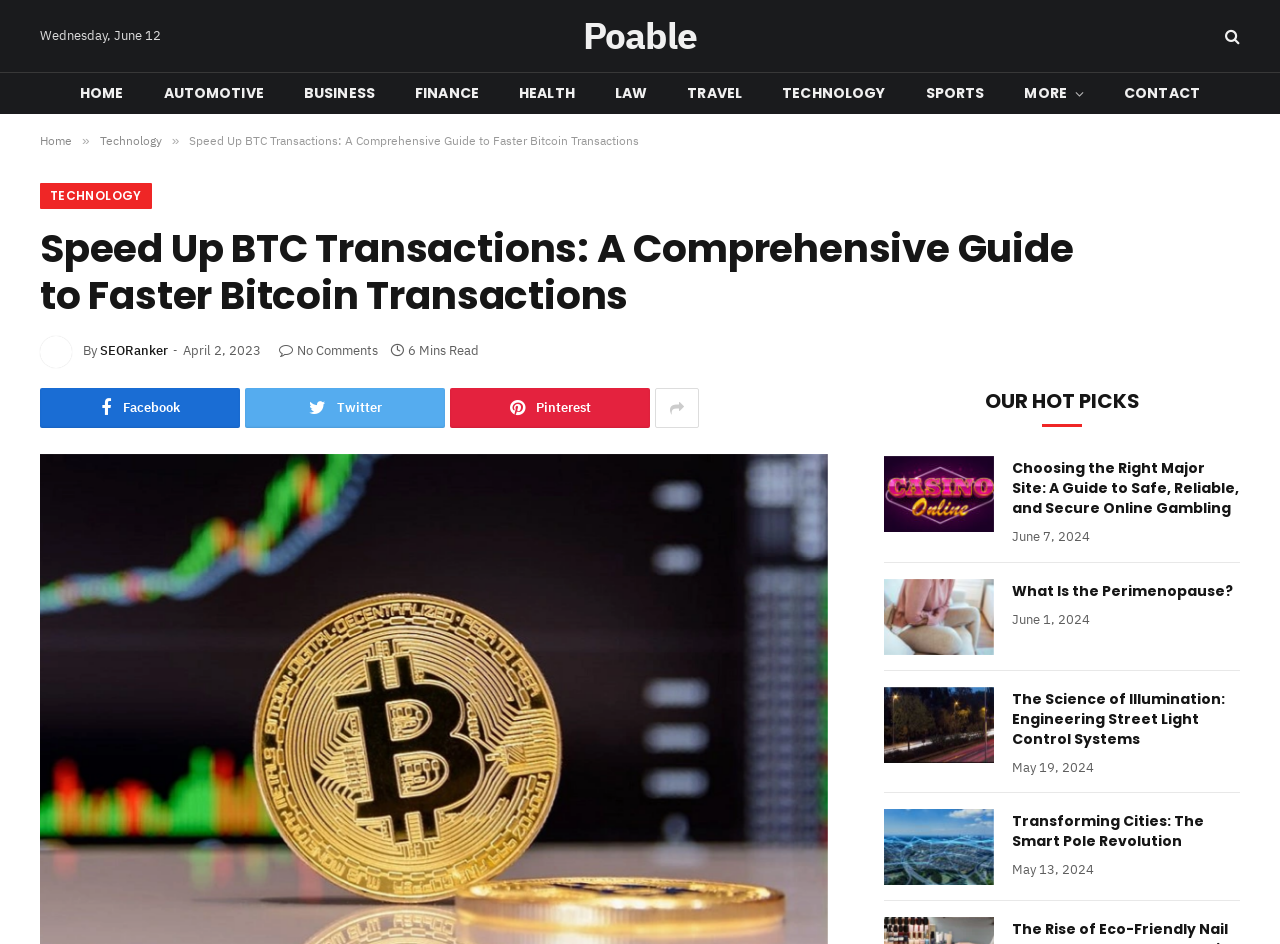Find the bounding box coordinates of the element to click in order to complete the given instruction: "Read the article 'Speed Up BTC Transactions: A Comprehensive Guide to Faster Bitcoin Transactions'."

[0.031, 0.24, 0.852, 0.339]